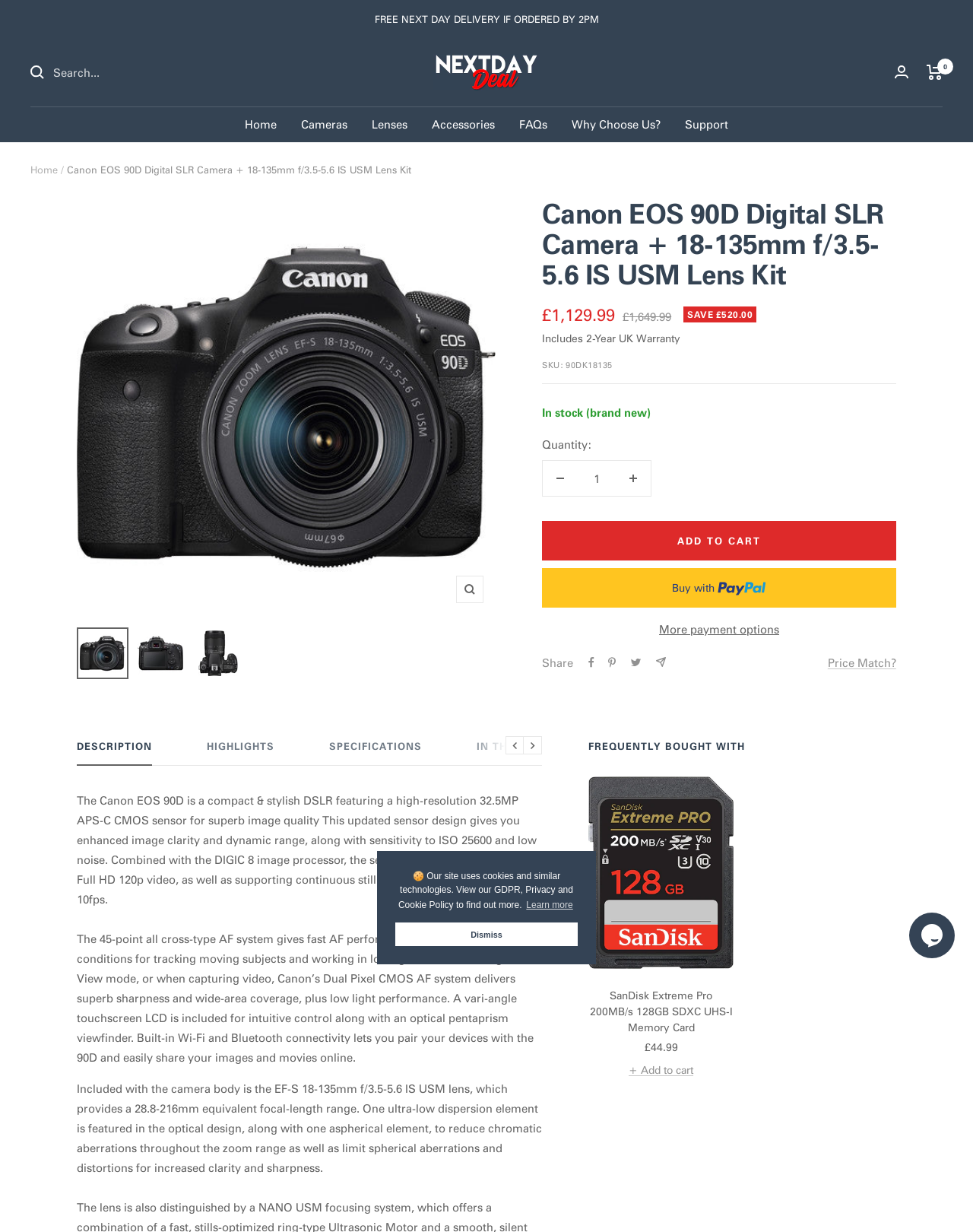What is the title or heading displayed on the webpage?

Canon EOS 90D Digital SLR Camera + 18-135mm f/3.5-5.6 IS USM Lens Kit